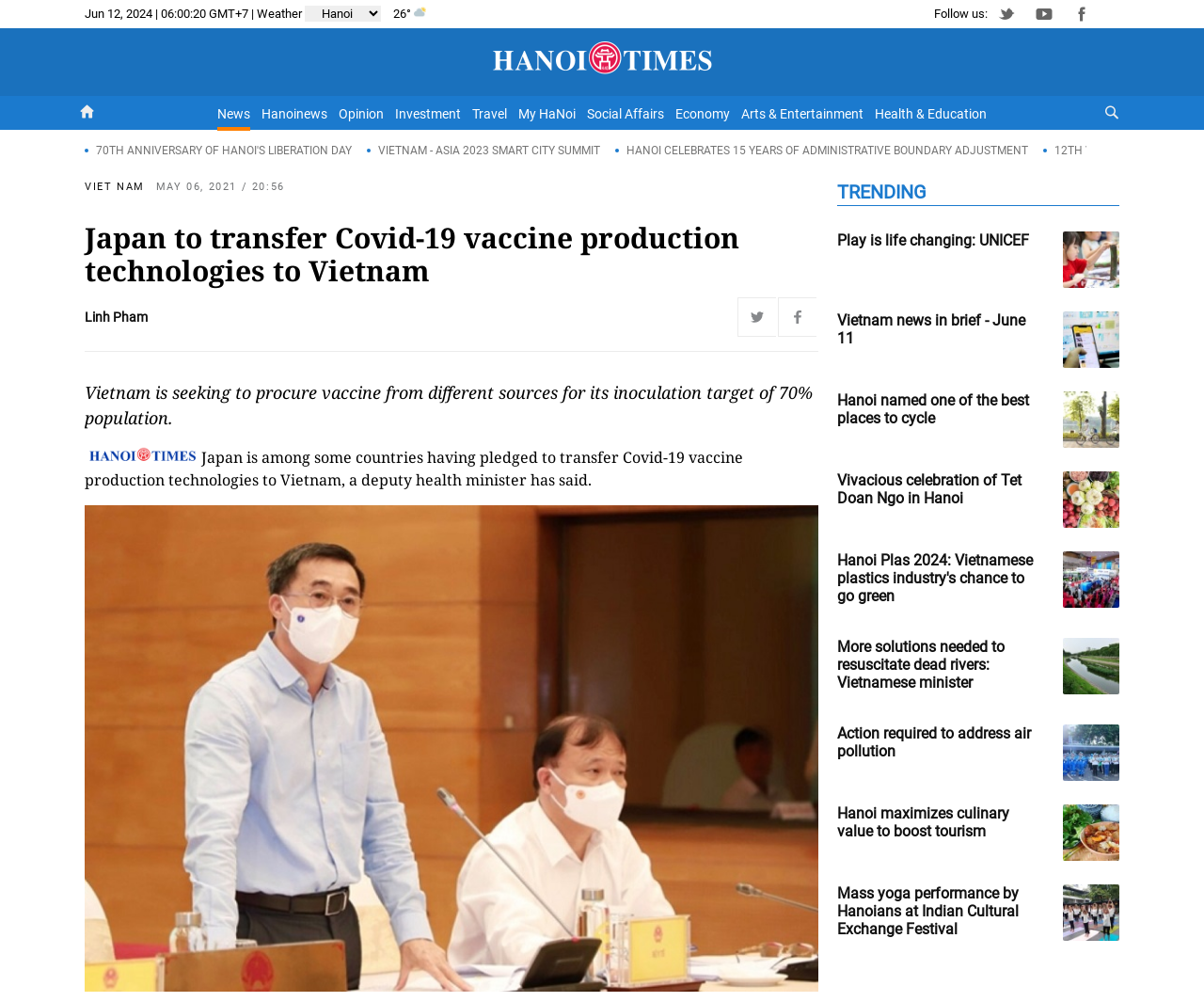Could you identify the text that serves as the heading for this webpage?

Japan to transfer Covid-19 vaccine production technologies to Vietnam